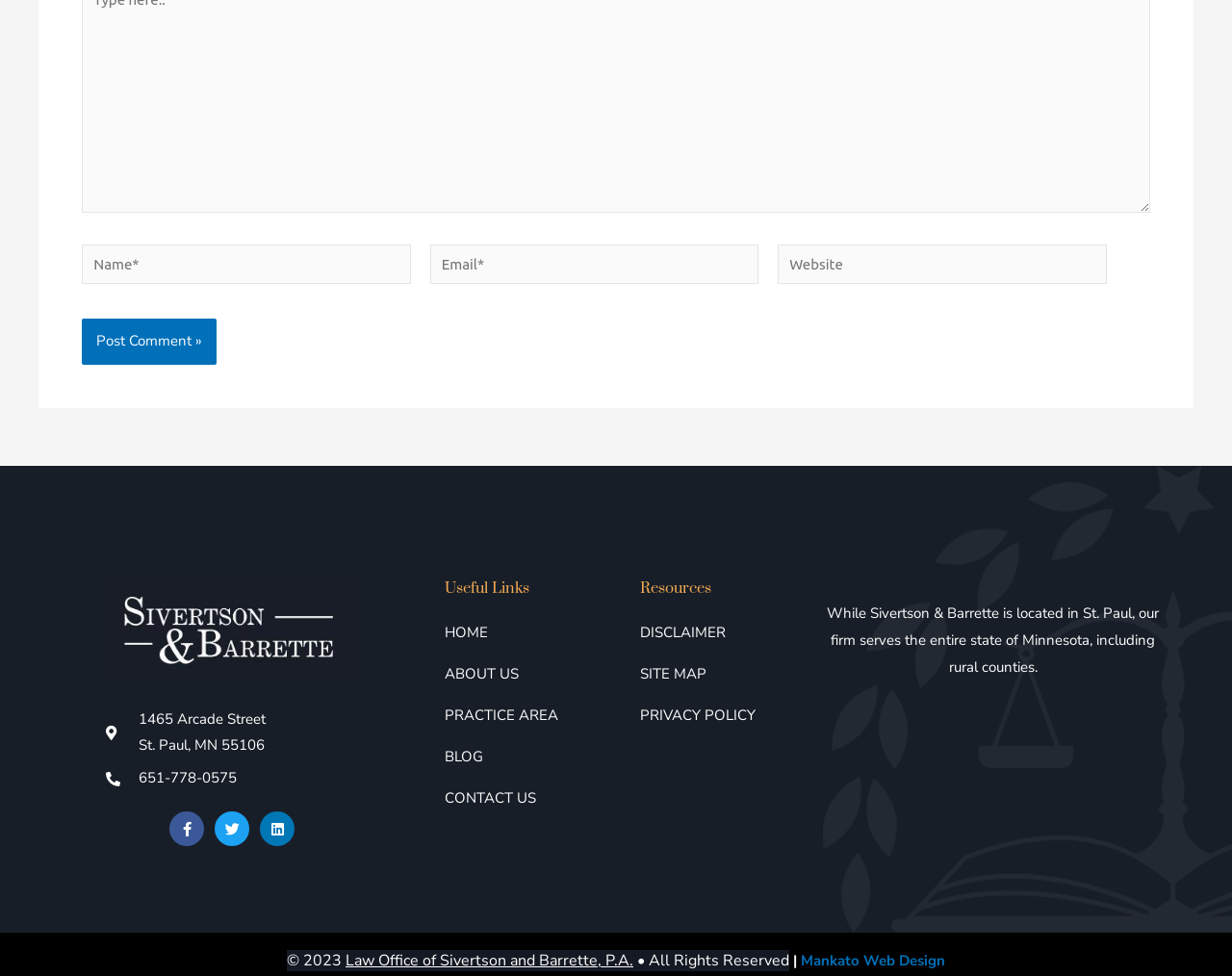Locate the bounding box coordinates of the area to click to fulfill this instruction: "Click the Post Comment button". The bounding box should be presented as four float numbers between 0 and 1, in the order [left, top, right, bottom].

[0.066, 0.327, 0.176, 0.374]